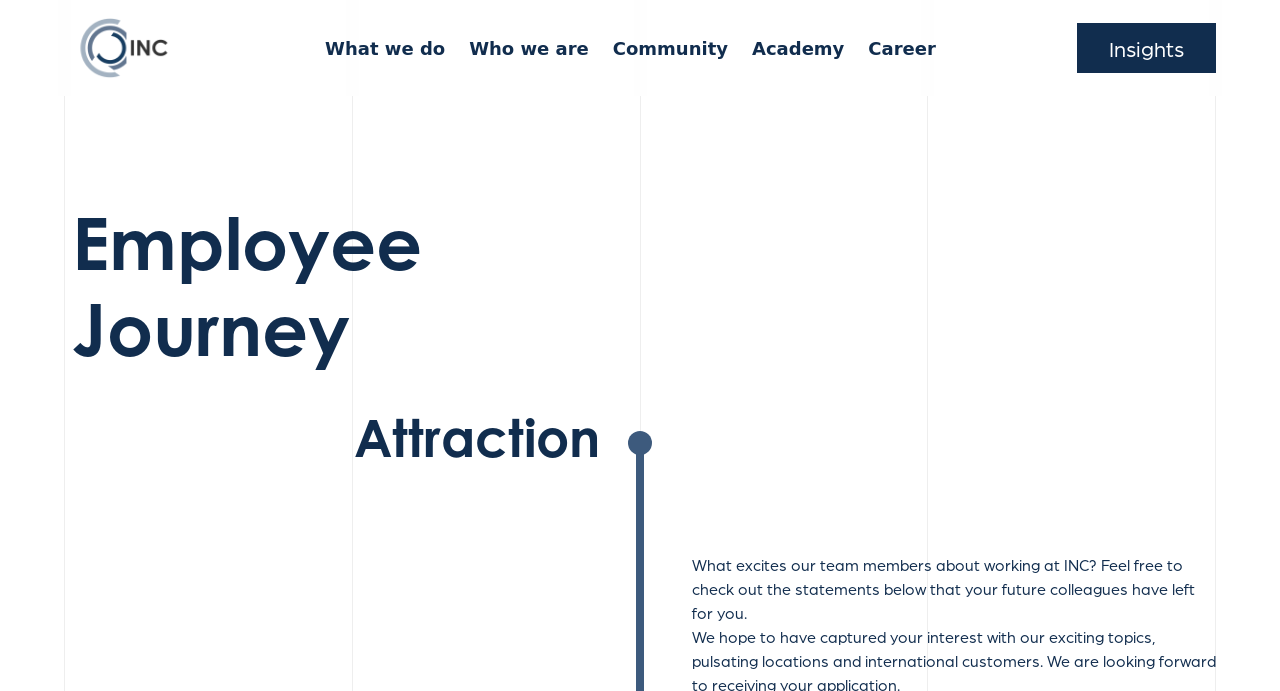Identify the bounding box for the UI element described as: "Insights". The coordinates should be four float numbers between 0 and 1, i.e., [left, top, right, bottom].

[0.841, 0.033, 0.95, 0.106]